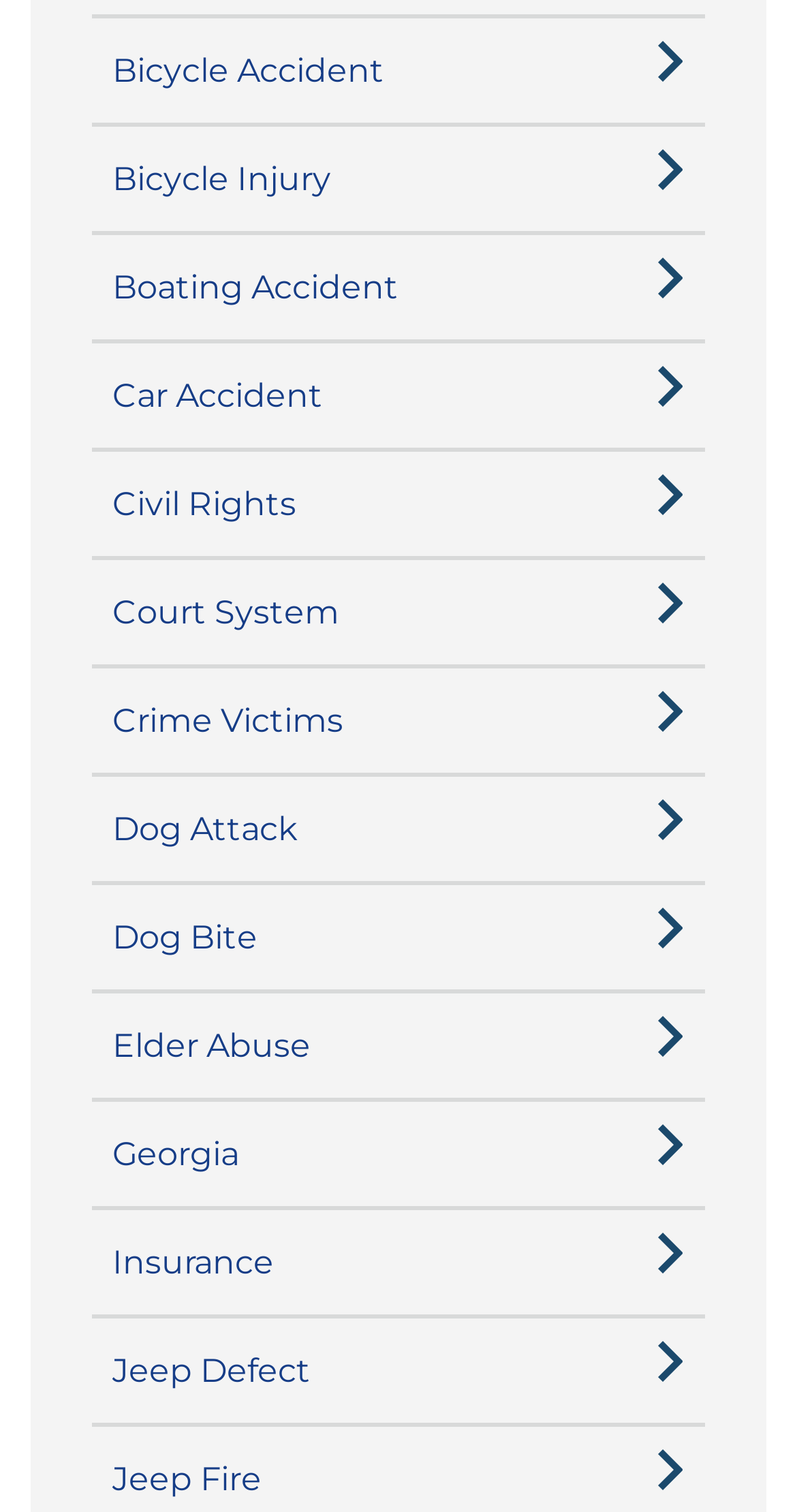Using the elements shown in the image, answer the question comprehensively: Are there any images on the webpage?

I noticed that each link element has a corresponding image element with a similar bounding box coordinate, which suggests that there are images on the webpage, likely accompanying each link.